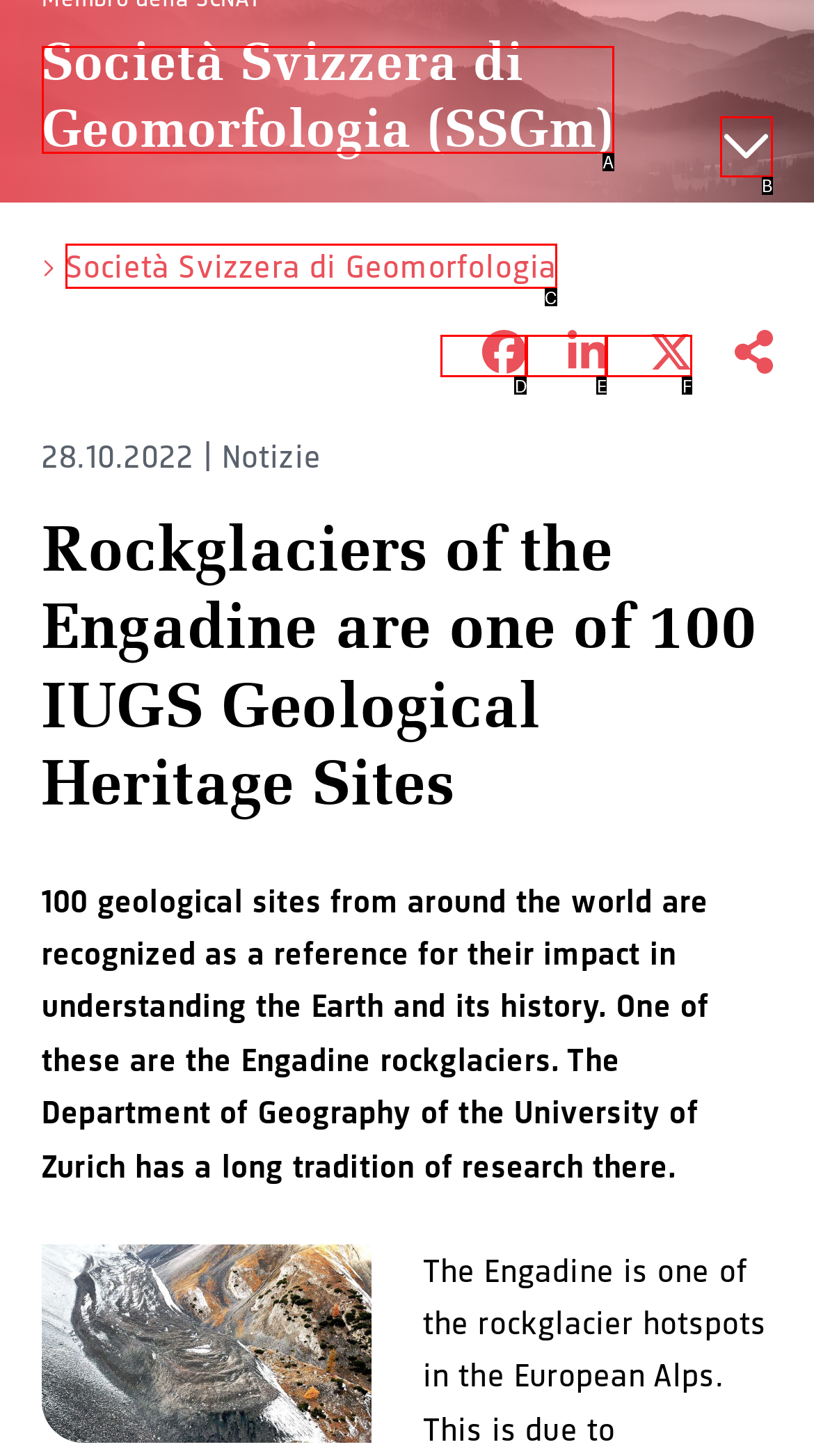With the provided description: Società Svizzera di Geomorfologia (SSGm), select the most suitable HTML element. Respond with the letter of the selected option.

A